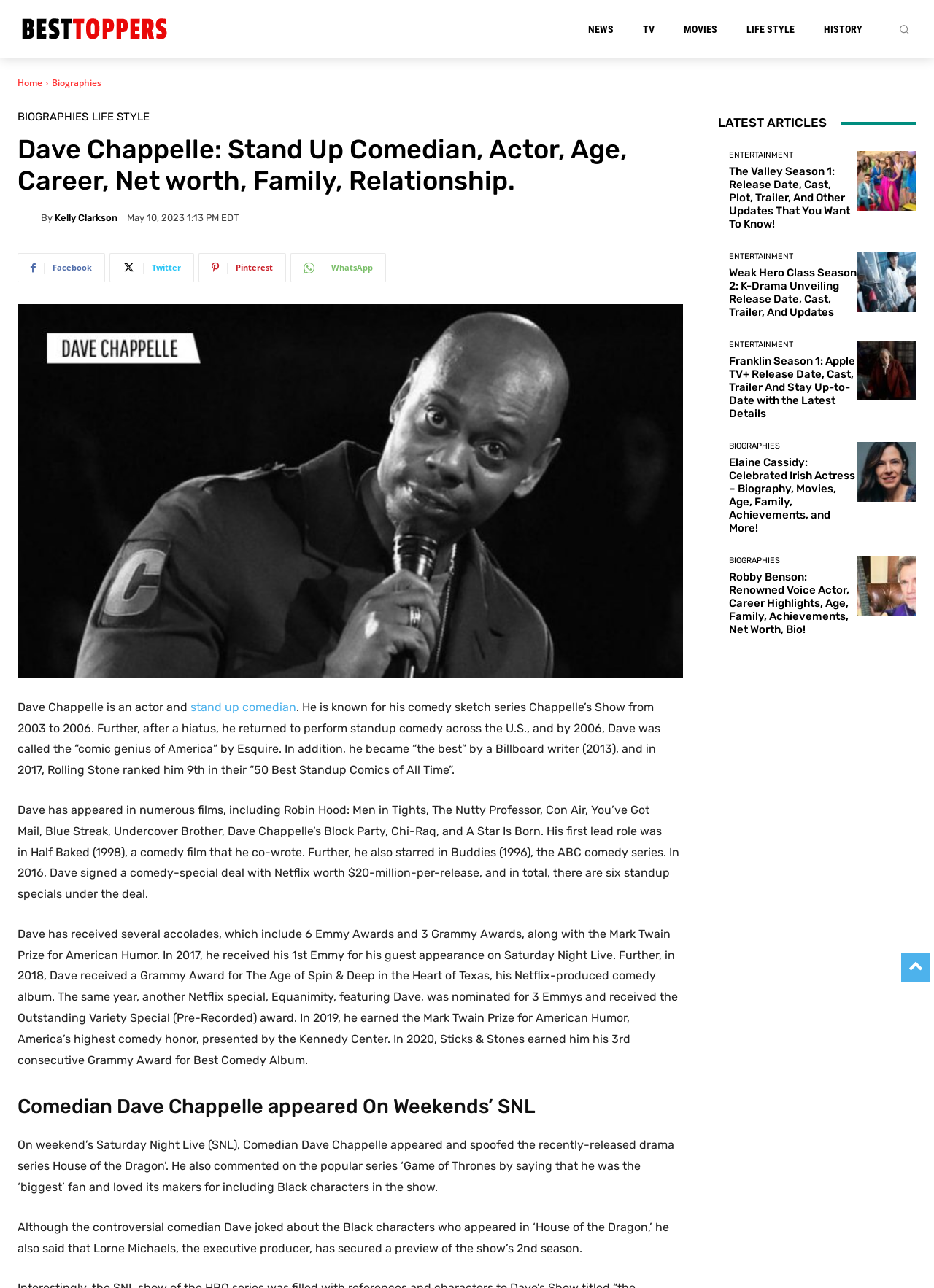Locate and extract the headline of this webpage.

Dave Chappelle: Stand Up Comedian, Actor, Age, Career, Net worth, Family, Relationship.  